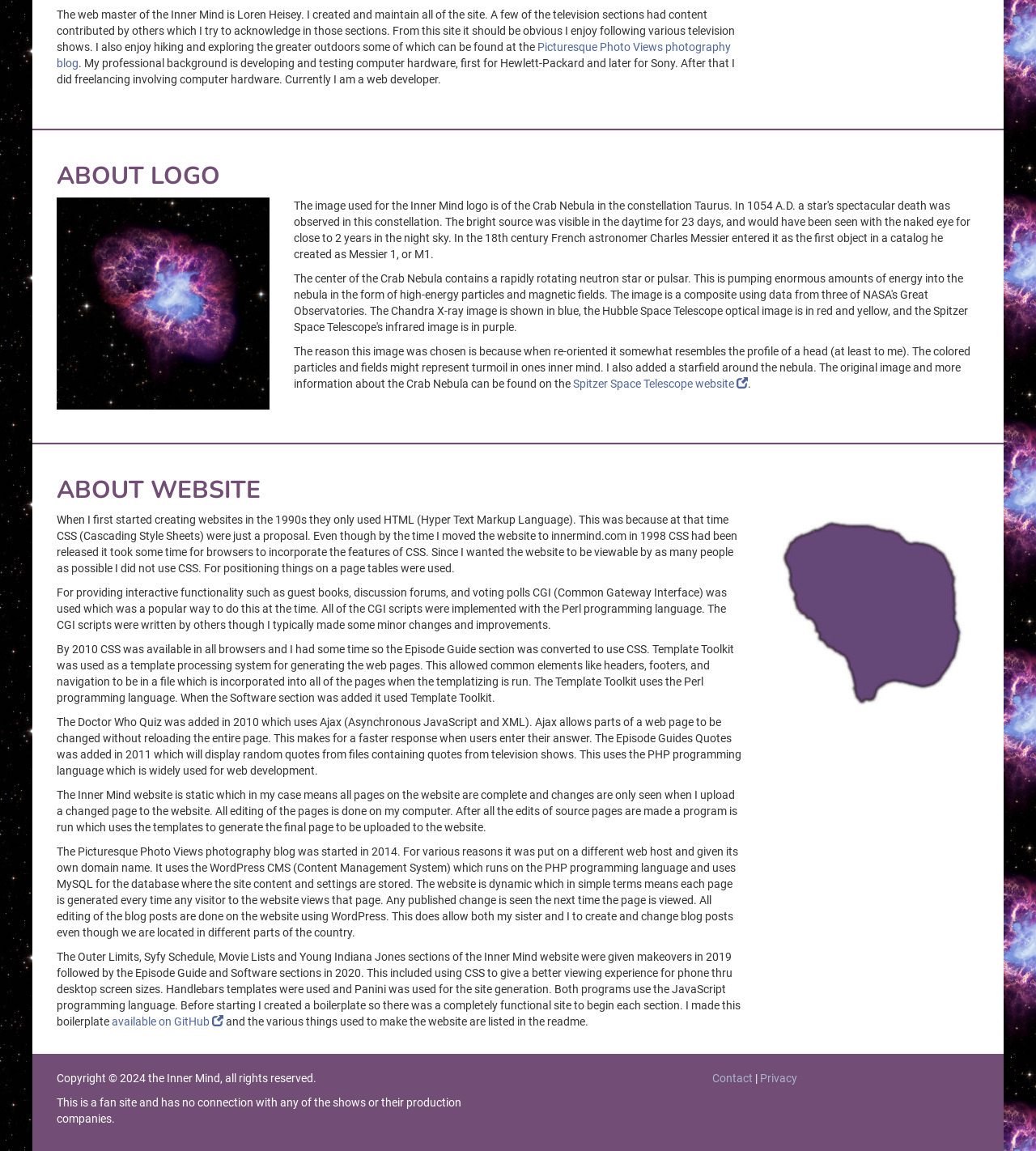Please provide the bounding box coordinates in the format (top-left x, top-left y, bottom-right x, bottom-right y). Remember, all values are floating point numbers between 0 and 1. What is the bounding box coordinate of the region described as: studentunionofnscad

None